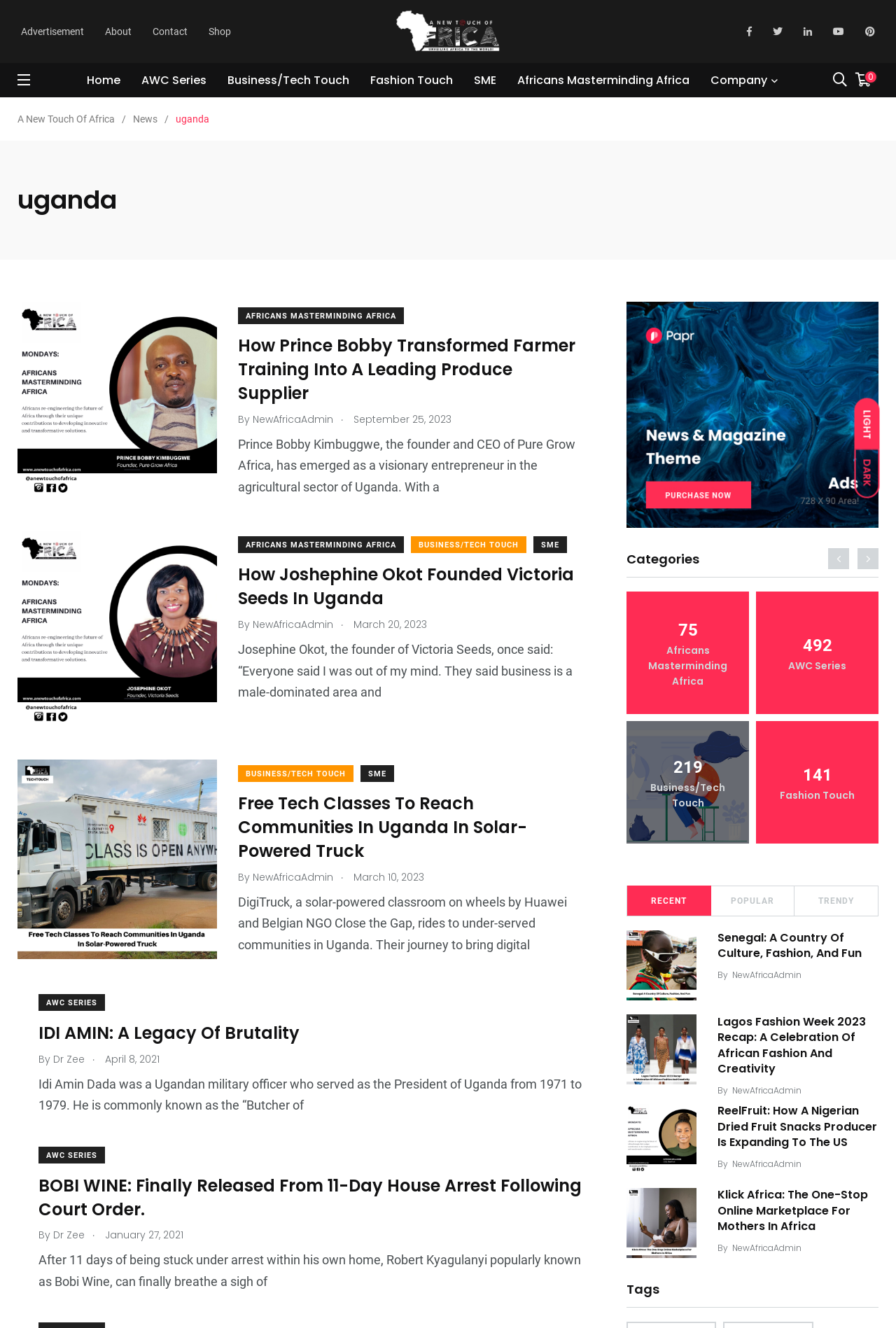Please locate the bounding box coordinates of the element that should be clicked to complete the given instruction: "Learn about business and tech touch".

[0.254, 0.054, 0.389, 0.067]